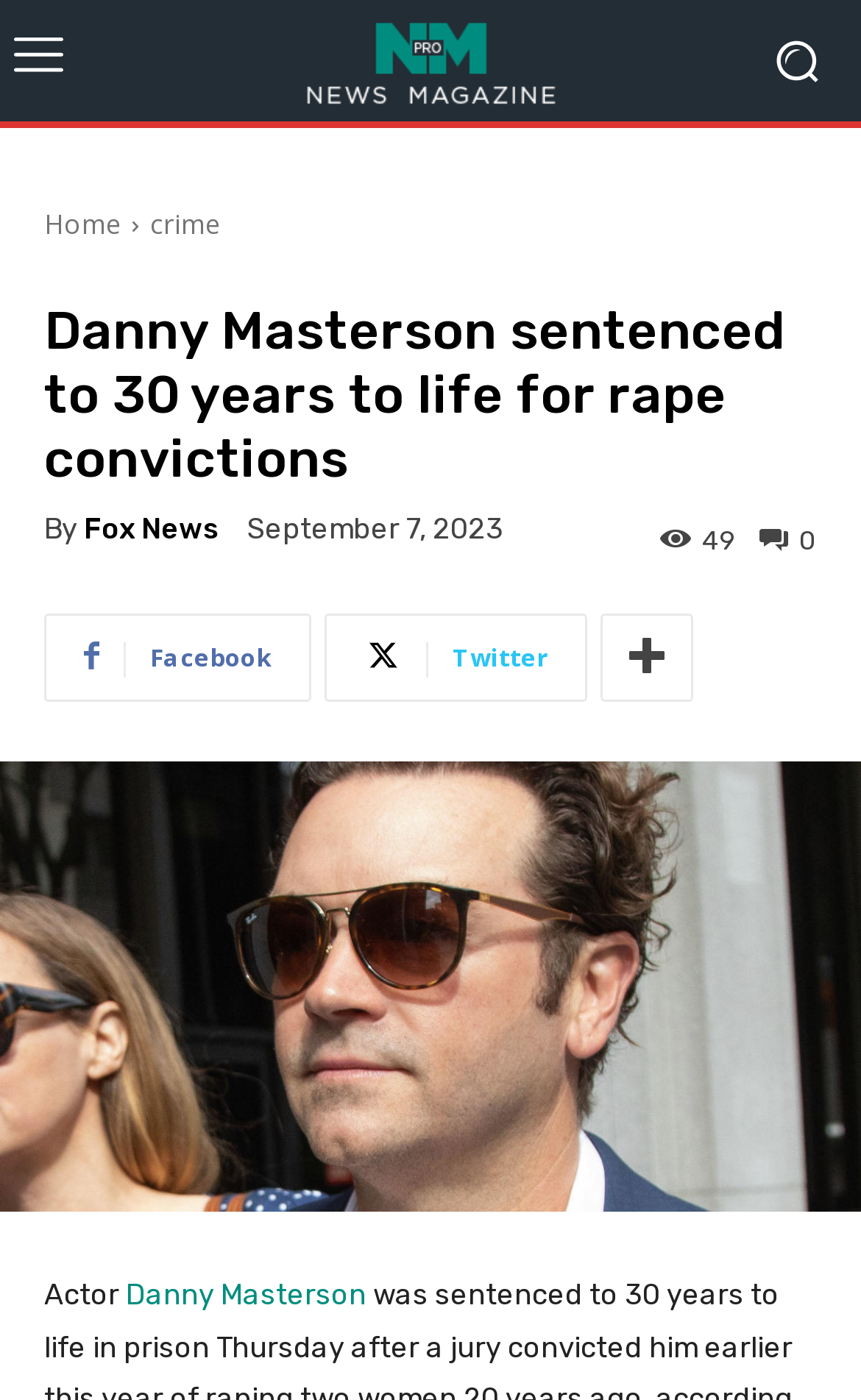How many years was Danny Masterson sentenced to prison?
Provide a one-word or short-phrase answer based on the image.

30 years to life